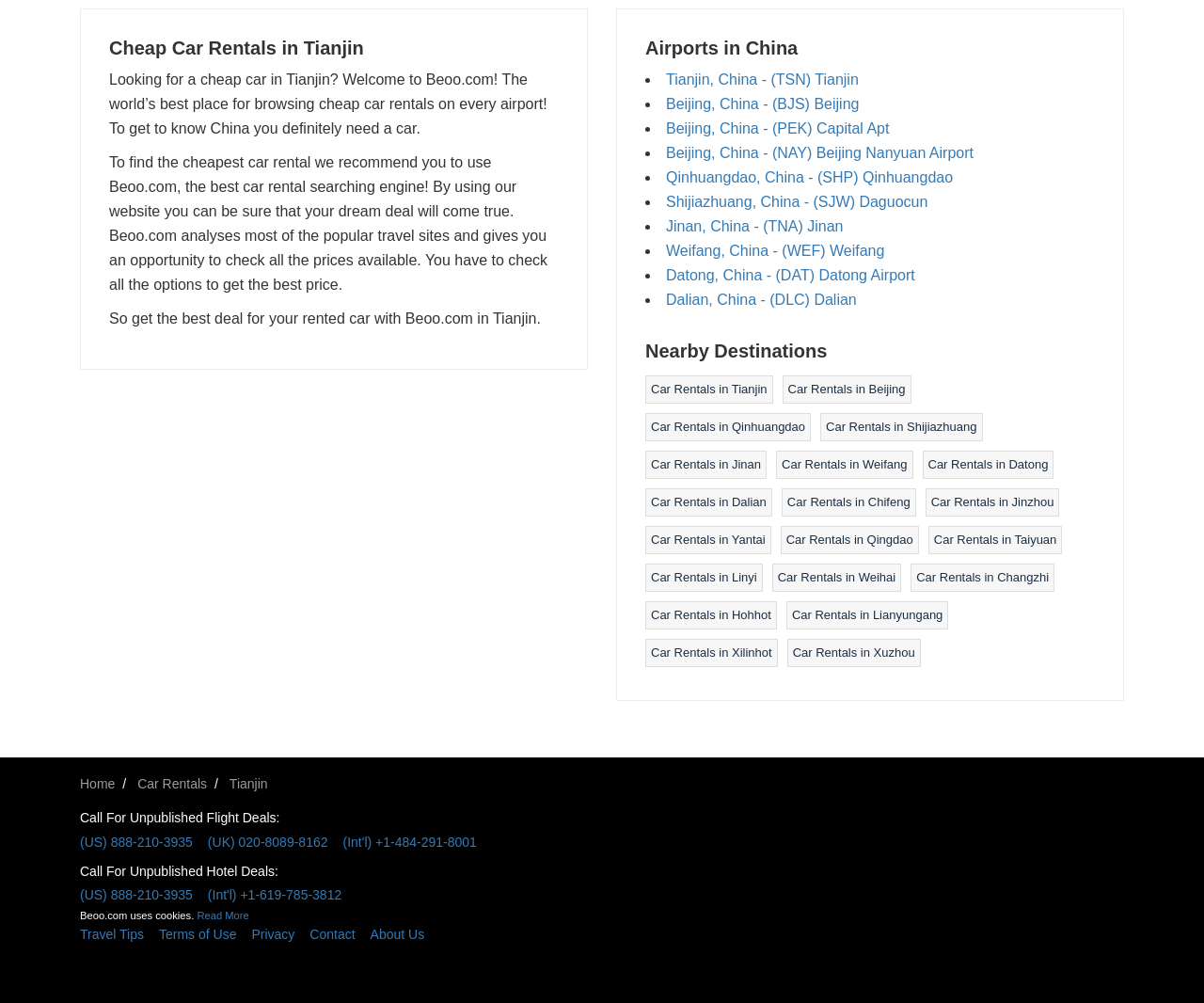Please provide the bounding box coordinates in the format (top-left x, top-left y, bottom-right x, bottom-right y). Remember, all values are floating point numbers between 0 and 1. What is the bounding box coordinate of the region described as: About Us

[0.307, 0.919, 0.365, 0.944]